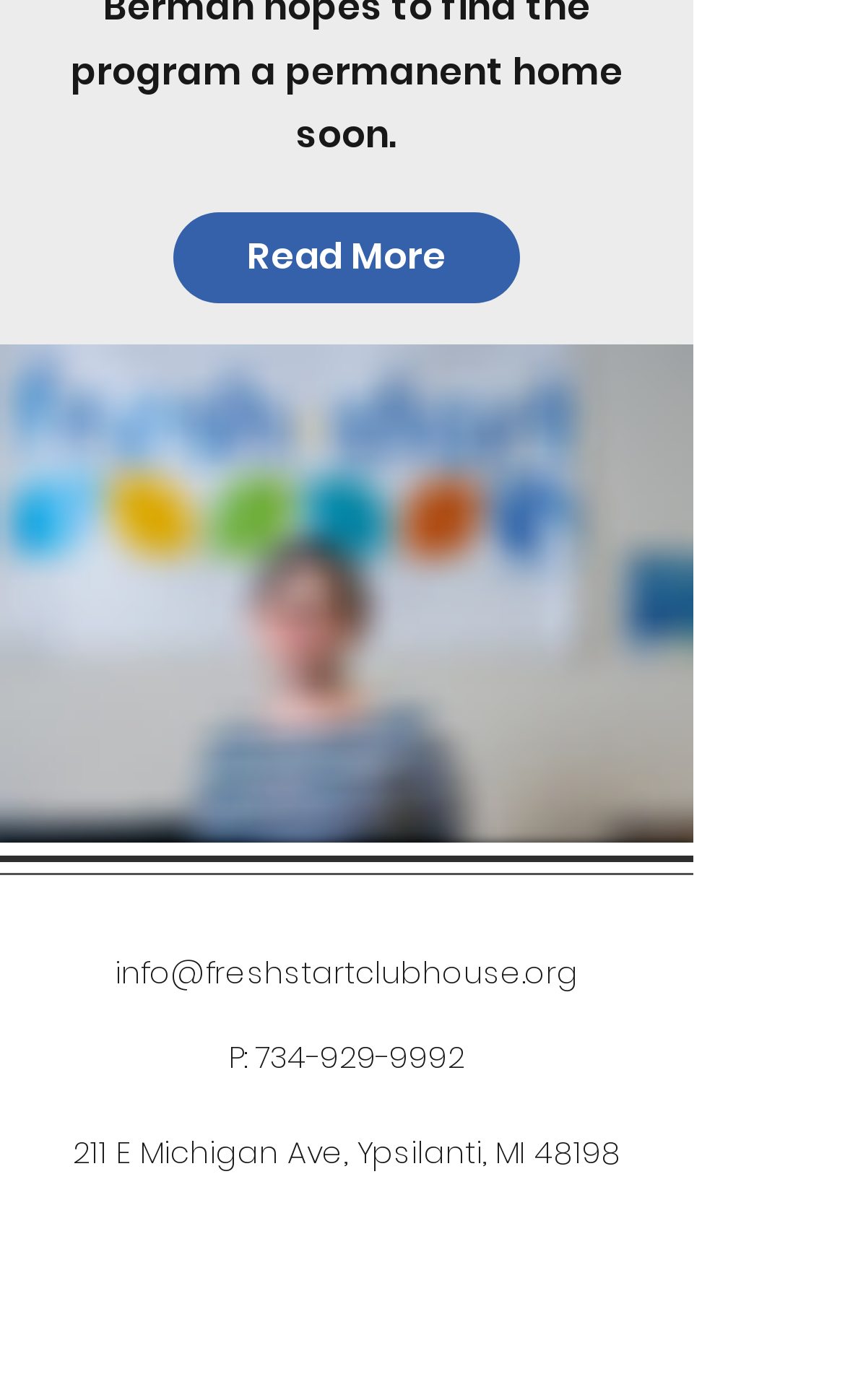Please provide a brief answer to the question using only one word or phrase: 
How many social media links are there?

4